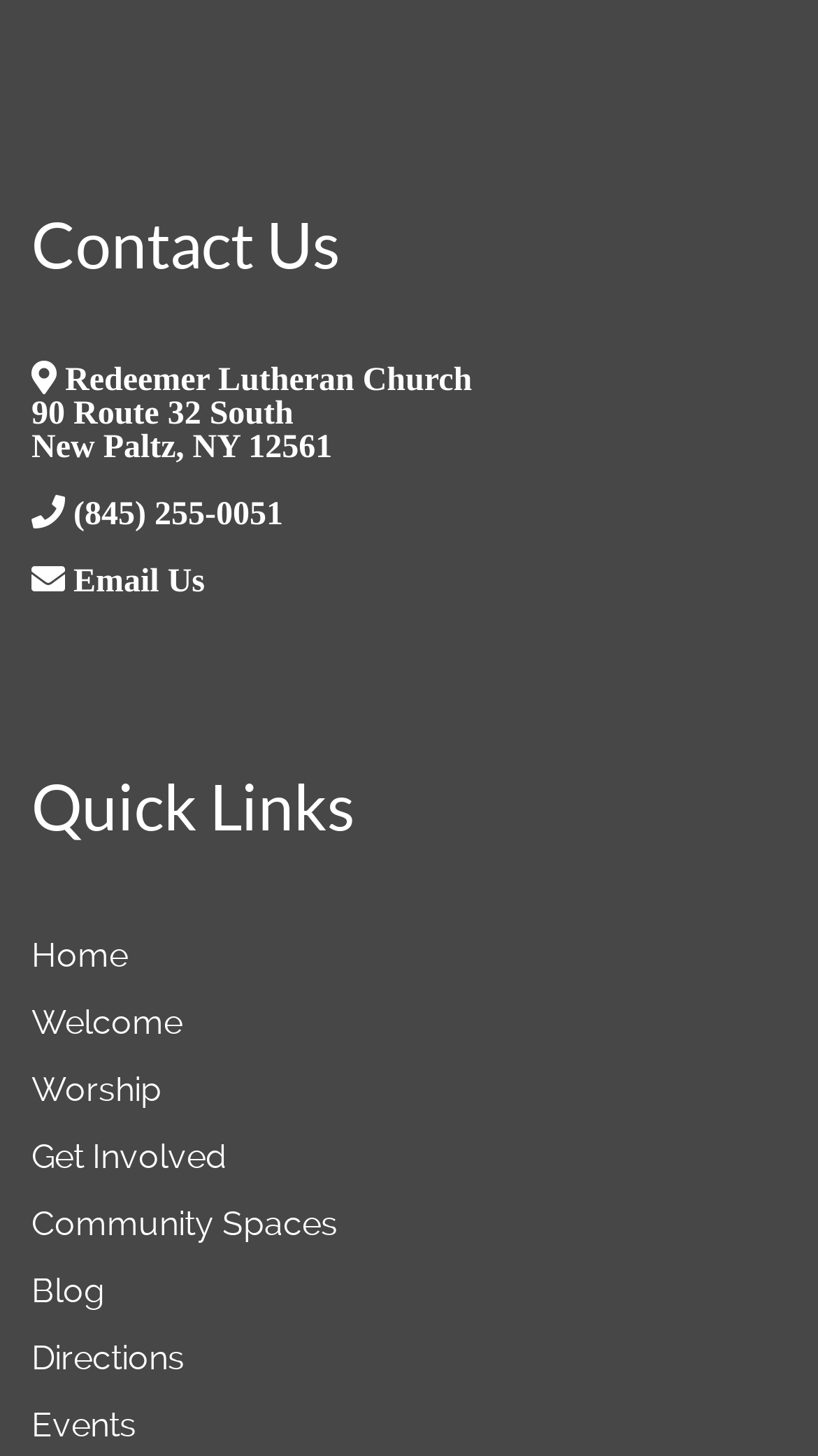Locate the bounding box coordinates of the clickable part needed for the task: "Call the church".

[0.038, 0.338, 0.346, 0.366]